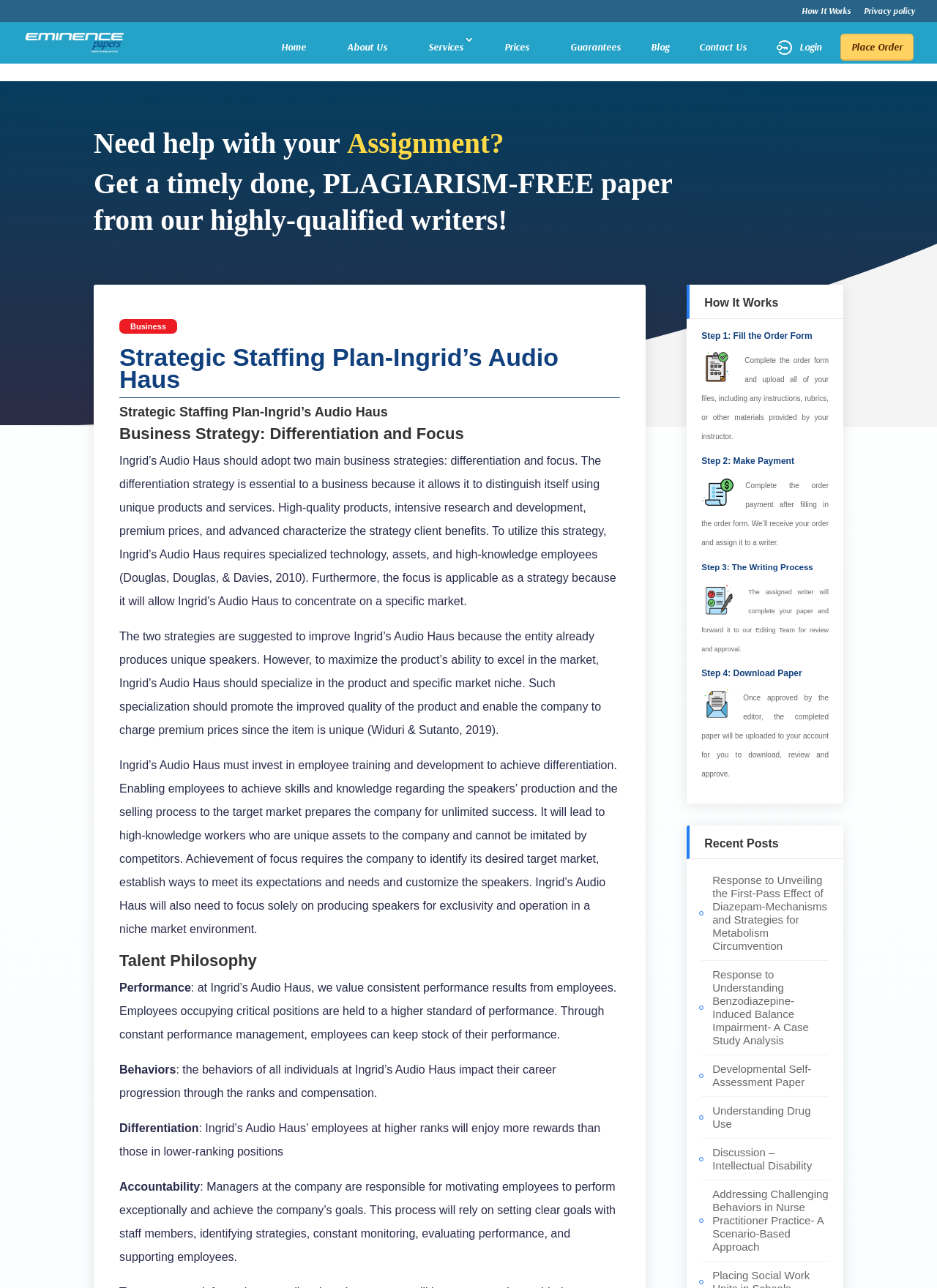Please provide a comprehensive answer to the question based on the screenshot: What is the topic of the recent post 'Response to Unveiling the First-Pass Effect of Diazepam-Mechanisms and Strategies for Metabolism Circumvention'?

The recent post 'Response to Unveiling the First-Pass Effect of Diazepam-Mechanisms and Strategies for Metabolism Circumvention' is related to the topic of Diazepam, a drug, and its effects.